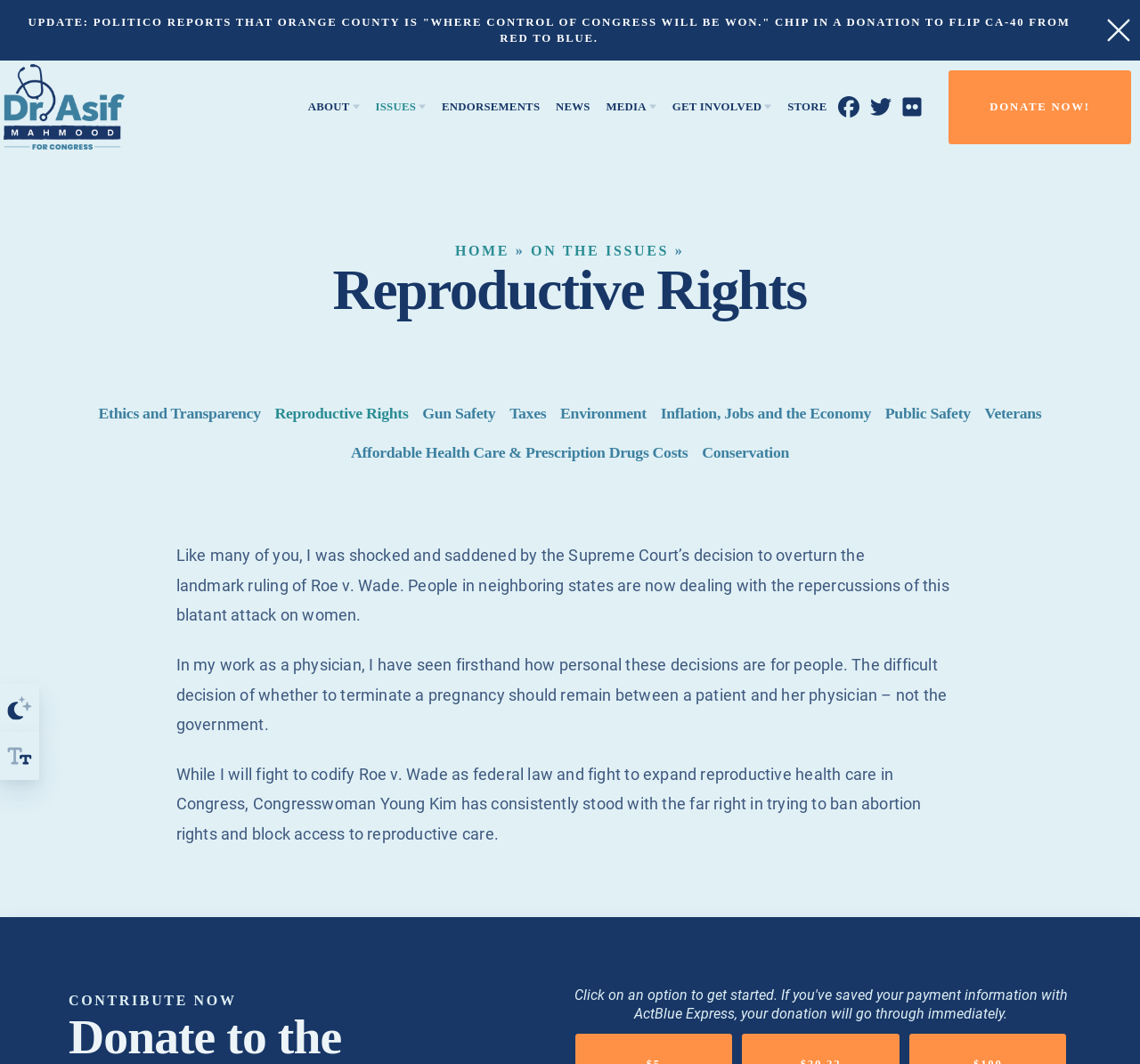Summarize the contents and layout of the webpage in detail.

The webpage is about Dr. Asif Mahmood's campaign for Congress, with a focus on reproductive rights. At the top, there is a prominent link to "UPDATE: POLITICO REPORTS THAT ORANGE COUNTY IS 'WHERE CONTROL OF CONGRESS WILL BE WON.' CHIP IN A DONATION TO FLIP CA-40 FROM RED TO BLUE." Below this, there is a toolbar with accessibility options, including buttons to toggle high contrast and font size.

To the left of the toolbar, there is a logo link, and below it, a navigation menu with links to "ABOUT", "CALIFORNIA'S 40TH DISTRICT", "WHY I'M RUNNING", "ISSUES", and other sections. The "ISSUES" section is further divided into sub-links, including "ETHICS AND TRANSPARENCY", "REPRODUCTIVE RIGHTS", "GUN SAFETY", and others.

In the main content area, there is a heading "Reproductive Rights" followed by an article that discusses the importance of reproductive rights and Dr. Mahmood's stance on the issue. The article includes several paragraphs of text, including a personal anecdote about Dr. Mahmood's experience as a physician and his commitment to fighting for reproductive rights in Congress.

Throughout the page, there are several calls to action, including links to "DONATE NOW!" and "CONTRIBUTE NOW". There are also social media links to Dr. Mahmood's Facebook, Twitter, and Flickr accounts. At the bottom of the page, there is a secondary navigation menu with links to "HOME", "ON THE ISSUES", and other sections.